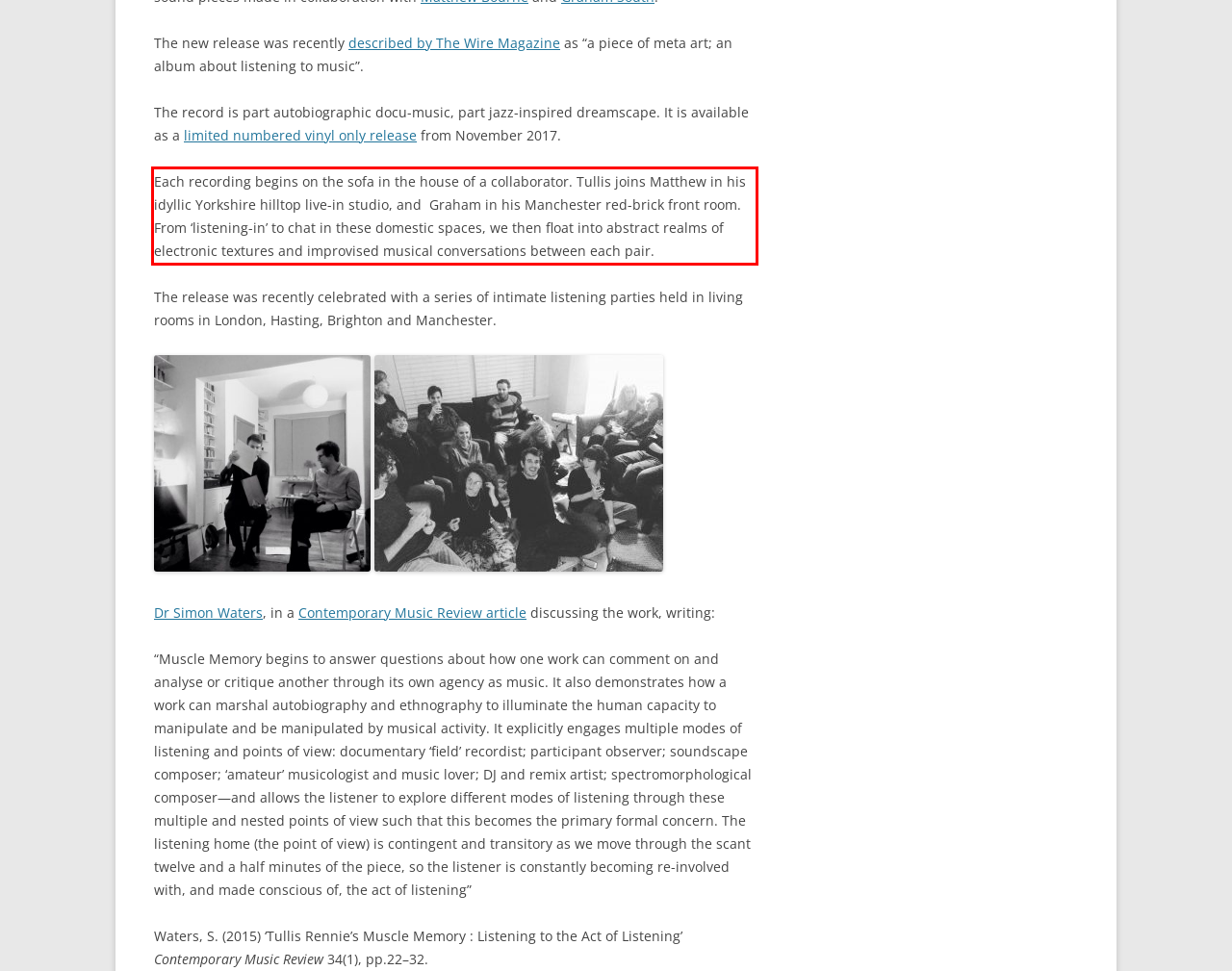Look at the provided screenshot of the webpage and perform OCR on the text within the red bounding box.

Each recording begins on the sofa in the house of a collaborator. Tullis joins Matthew in his idyllic Yorkshire hilltop live-in studio, and Graham in his Manchester red-brick front room. From ‘listening-in’ to chat in these domestic spaces, we then float into abstract realms of electronic textures and improvised musical conversations between each pair.